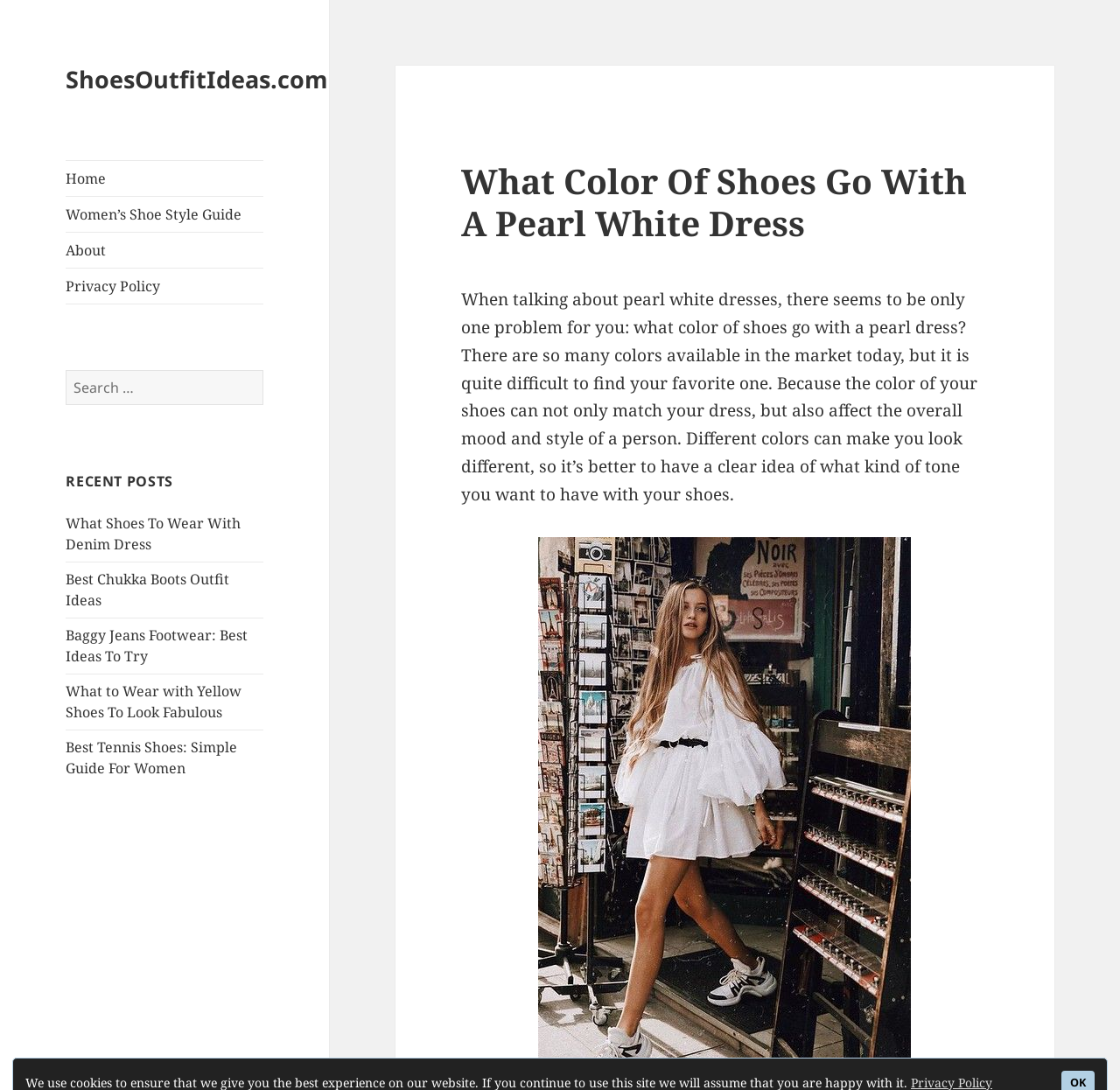What is the topic of the main article?
Examine the screenshot and reply with a single word or phrase.

Pearl white dresses and shoes